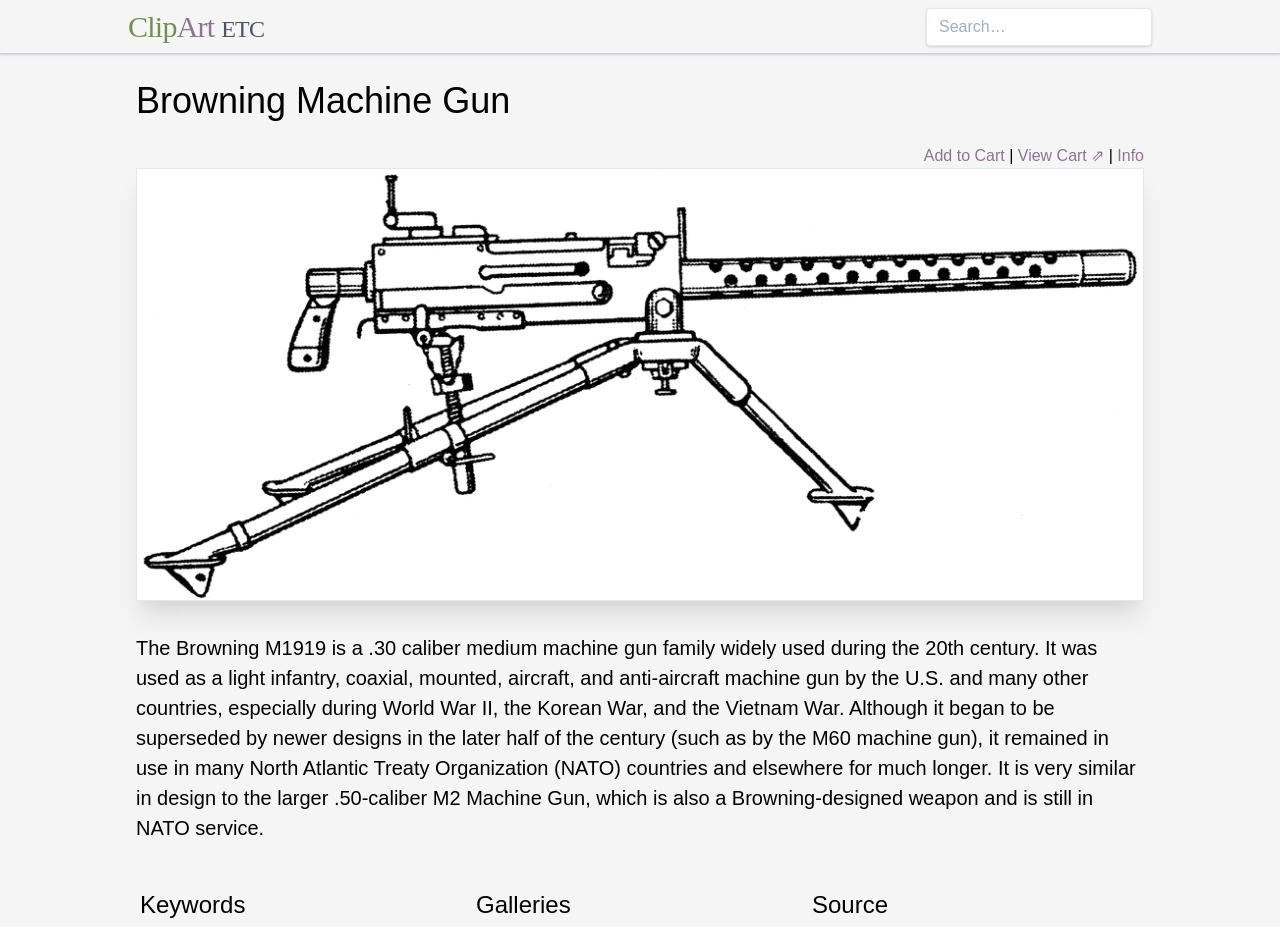Look at the image and give a detailed response to the following question: What is the time period during which the Browning M1919 was widely used?

The static text element that describes the Browning M1919 machine gun states that it was 'widely used during the 20th century', indicating the time period during which it was commonly used.